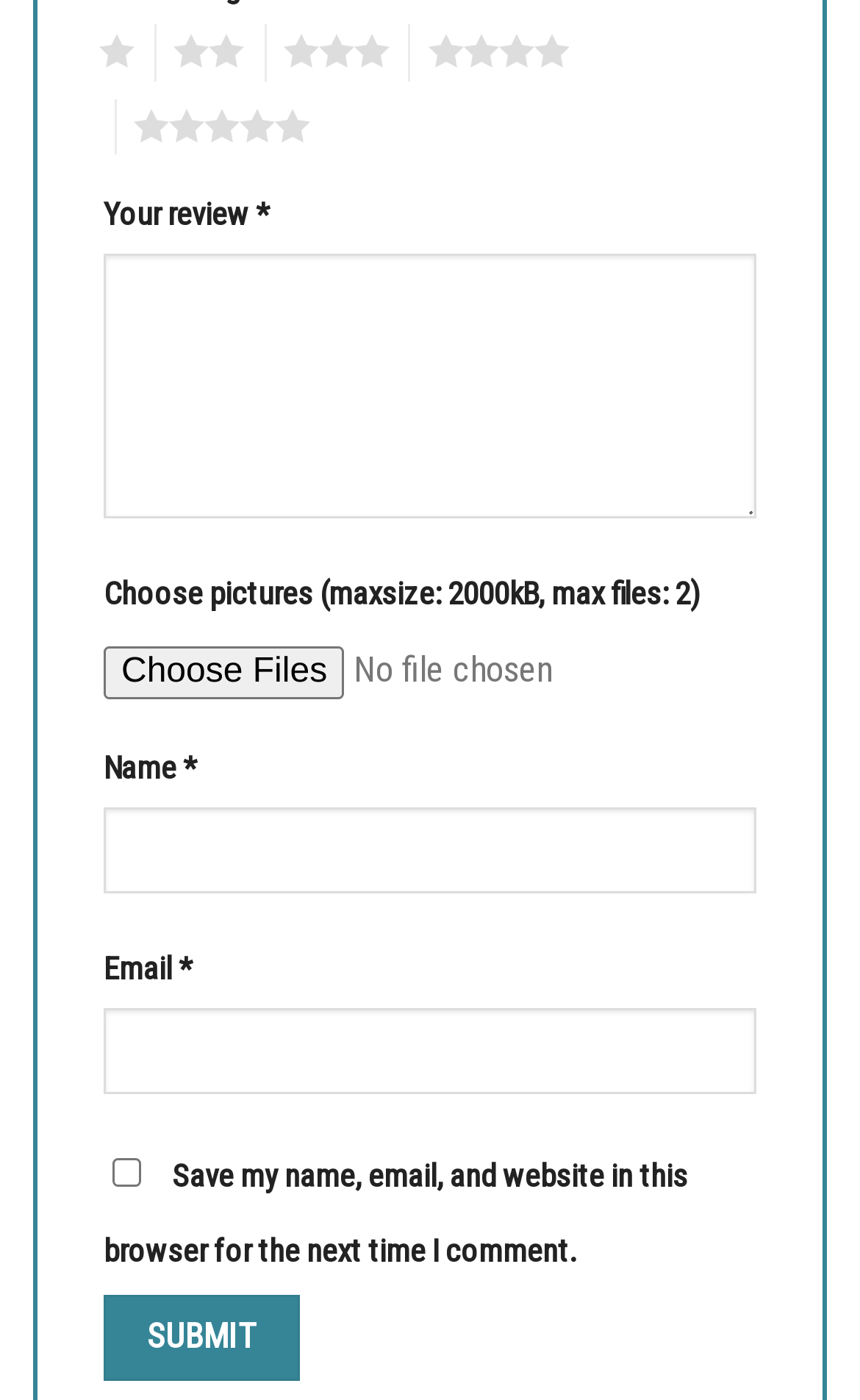What is the label of the checkbox?
Using the visual information, reply with a single word or short phrase.

Save my name, email, and website in this browser for the next time I comment.